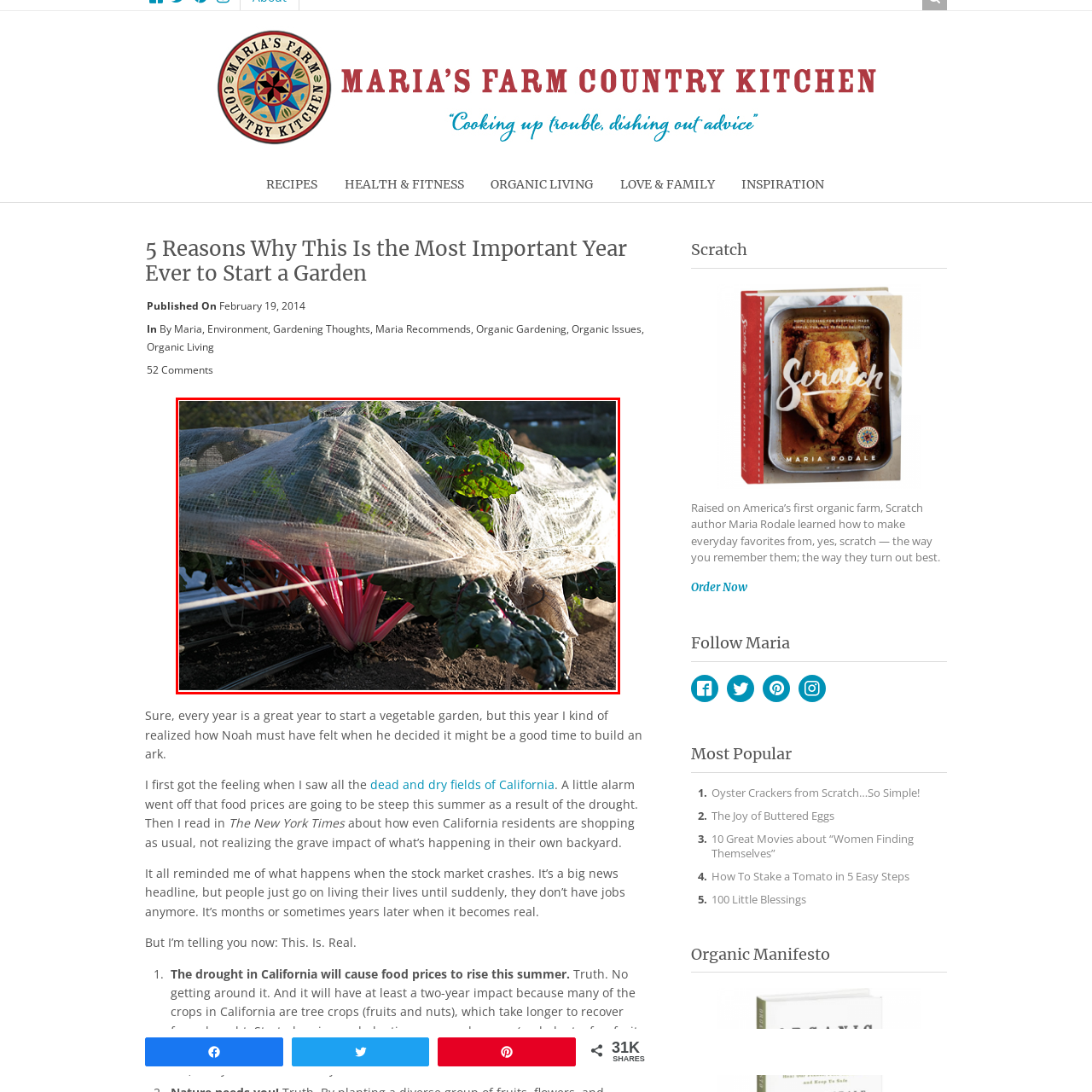What is the purpose of the netting? Study the image bordered by the red bounding box and answer briefly using a single word or a phrase.

To protect crops